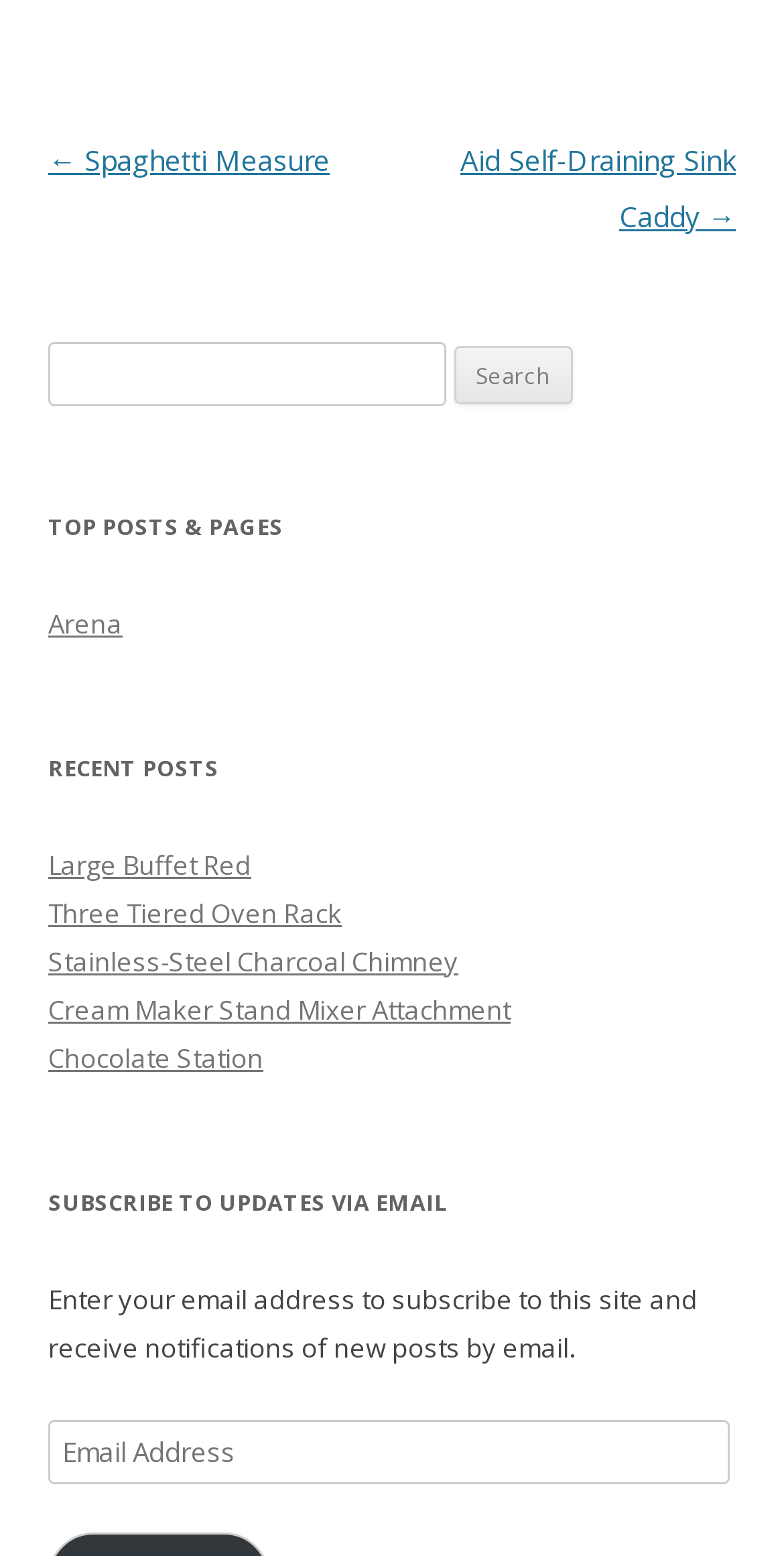How many recent posts are listed?
Give a single word or phrase answer based on the content of the image.

5